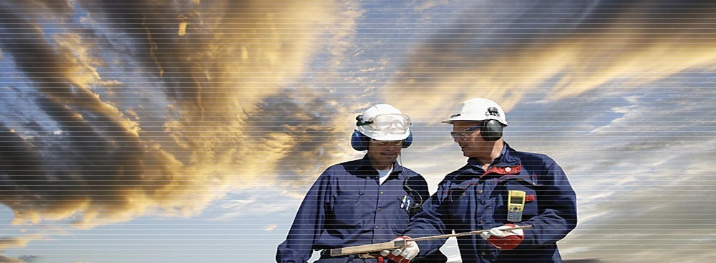Consider the image and give a detailed and elaborate answer to the question: 
What is the weather like in the background?

The background of the image features dramatic clouds, which implies that the weather is dynamic and possibly unstable, adding to the challenges of working outdoors.